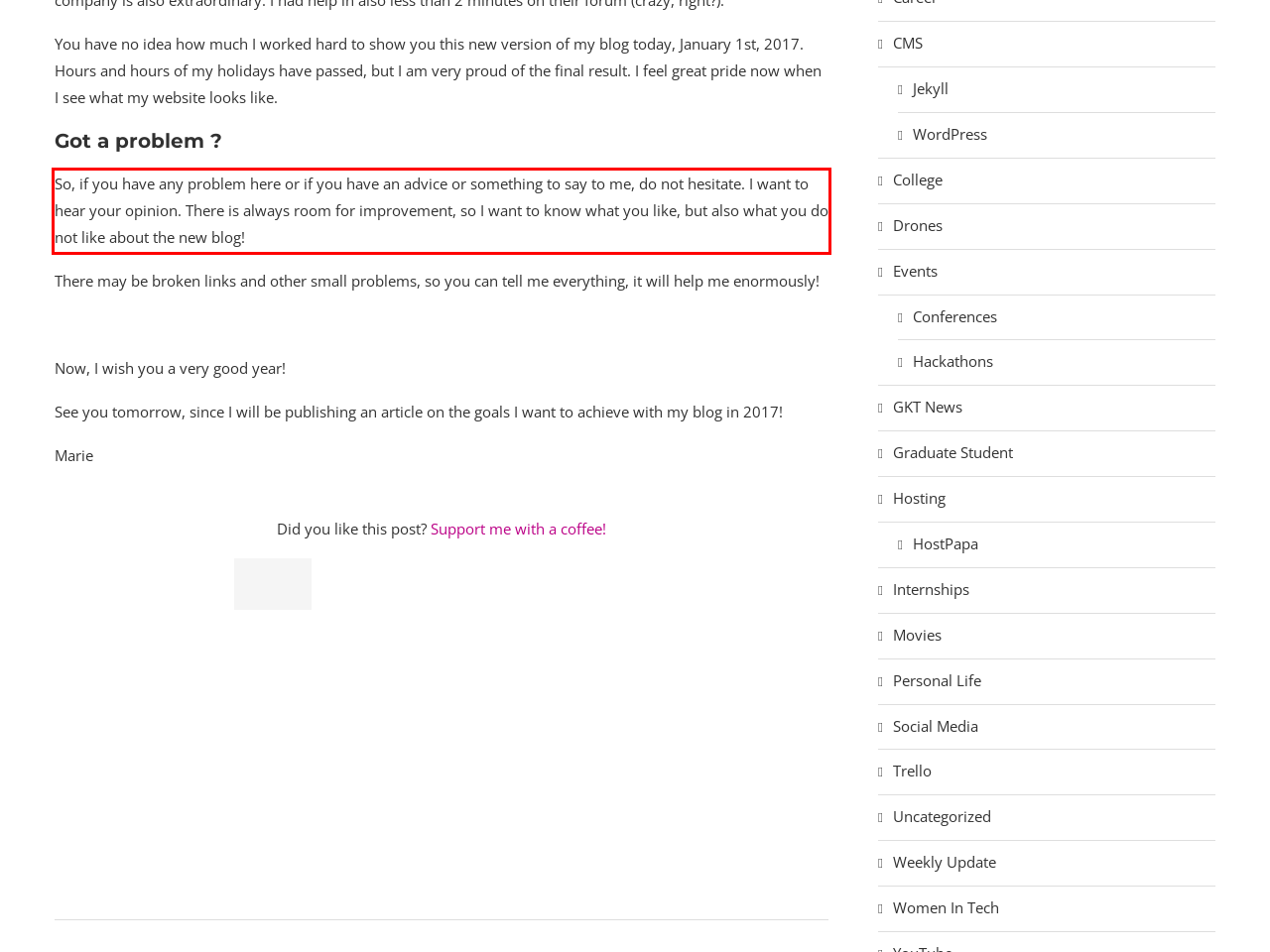You are given a webpage screenshot with a red bounding box around a UI element. Extract and generate the text inside this red bounding box.

So, if you have any problem here or if you have an advice or something to say to me, do not hesitate. I want to hear your opinion. There is always room for improvement, so I want to know what you like, but also what you do not like about the new blog!